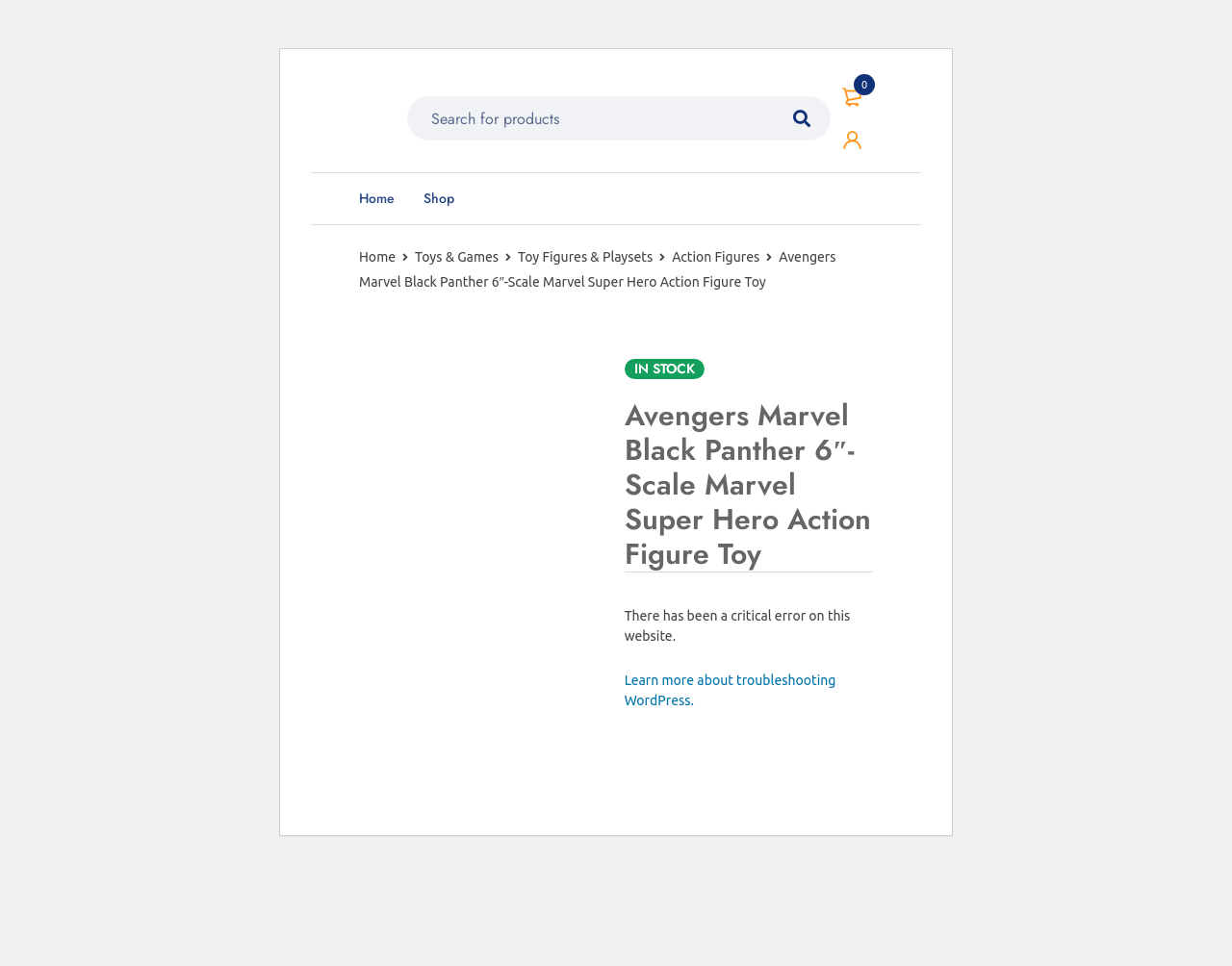Please find the bounding box for the following UI element description. Provide the coordinates in (top-left x, top-left y, bottom-right x, bottom-right y) format, with values between 0 and 1: Learn more about troubleshooting WordPress.

[0.507, 0.696, 0.678, 0.733]